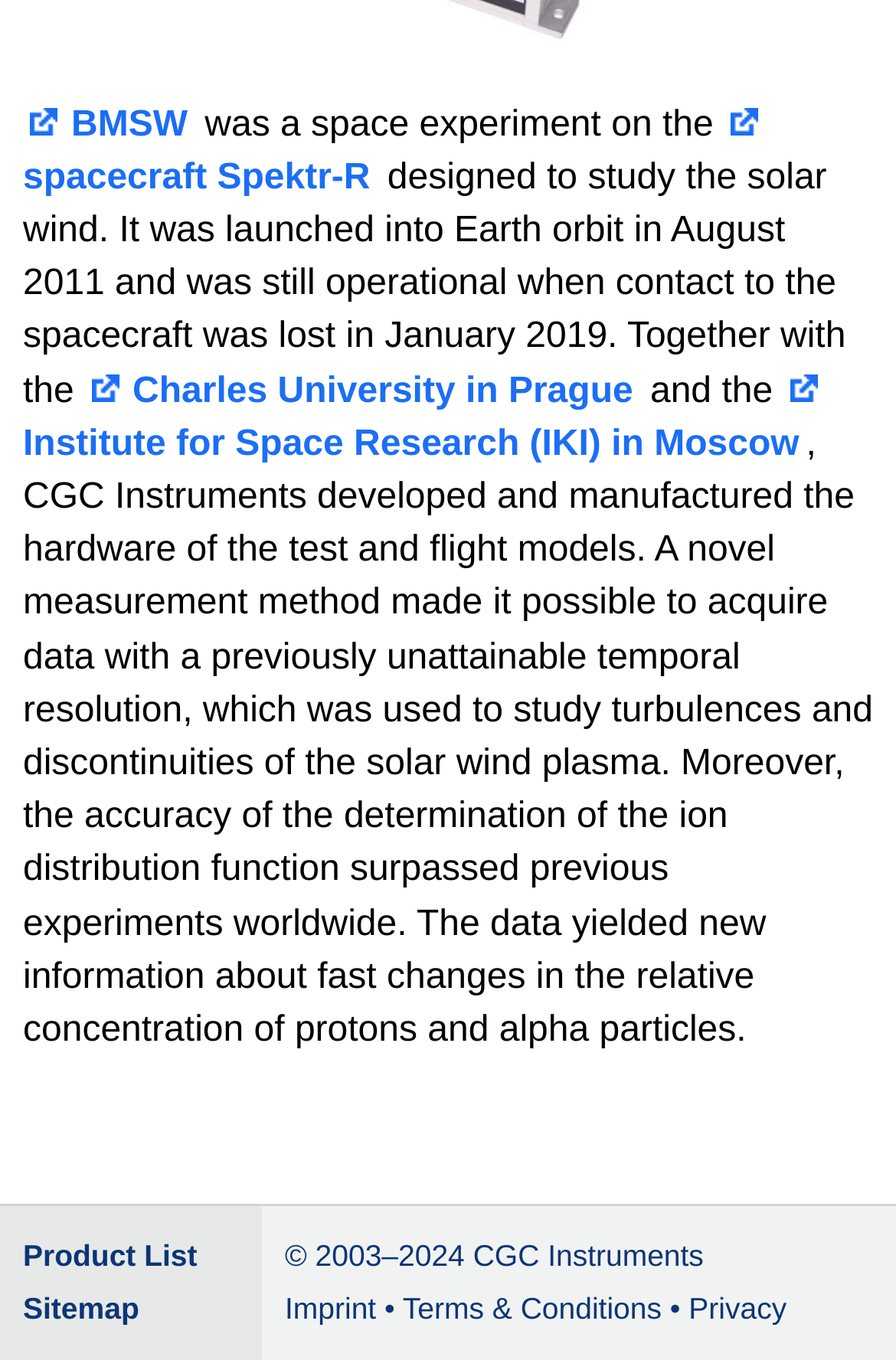Using the webpage screenshot, find the UI element described by Terms & Conditions. Provide the bounding box coordinates in the format (top-left x, top-left y, bottom-right x, bottom-right y), ensuring all values are floating point numbers between 0 and 1.

[0.449, 0.933, 0.738, 0.992]